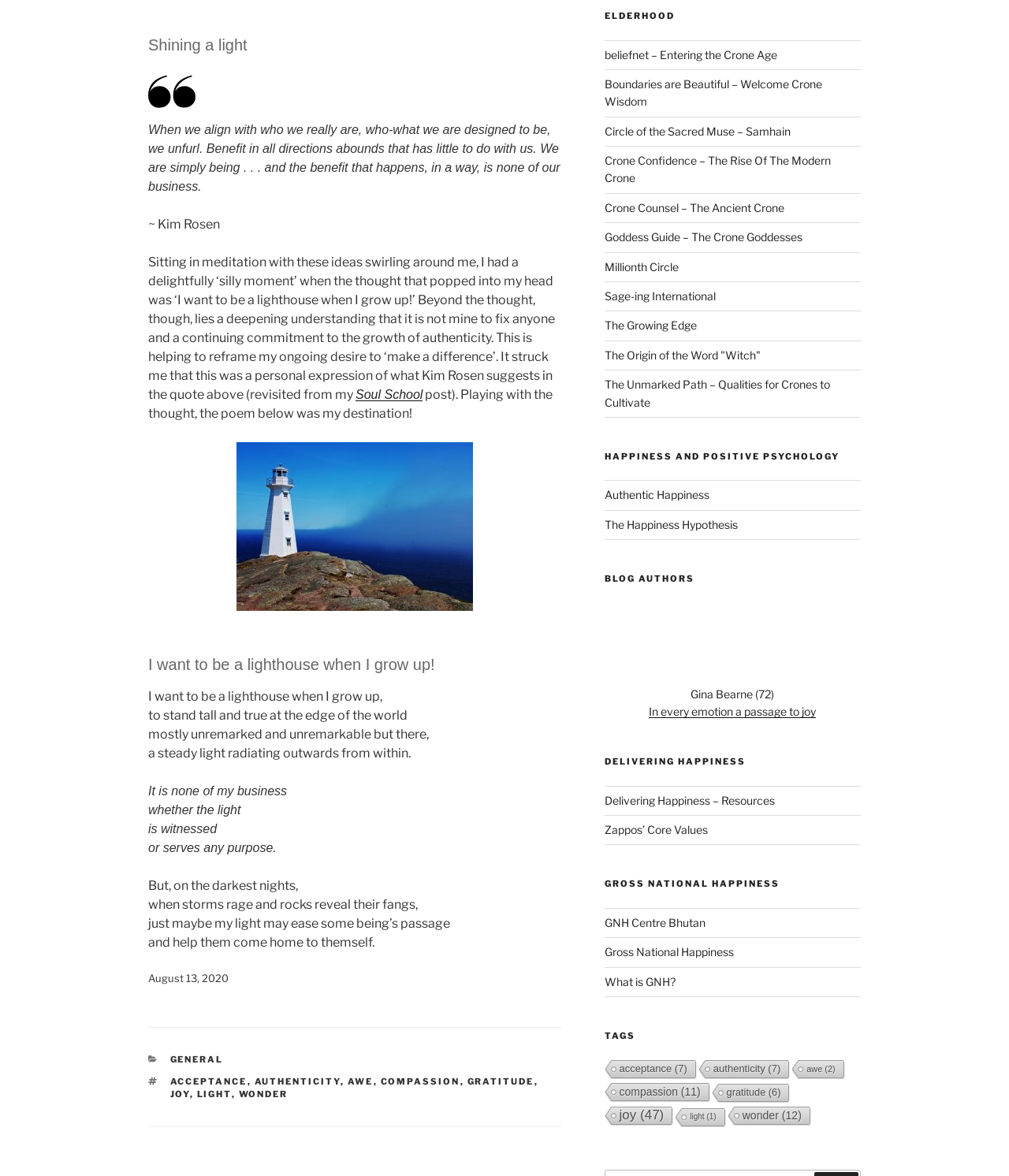Identify the bounding box coordinates of the clickable region necessary to fulfill the following instruction: "Click the 'Soul School' link". The bounding box coordinates should be four float numbers between 0 and 1, i.e., [left, top, right, bottom].

[0.352, 0.33, 0.419, 0.341]